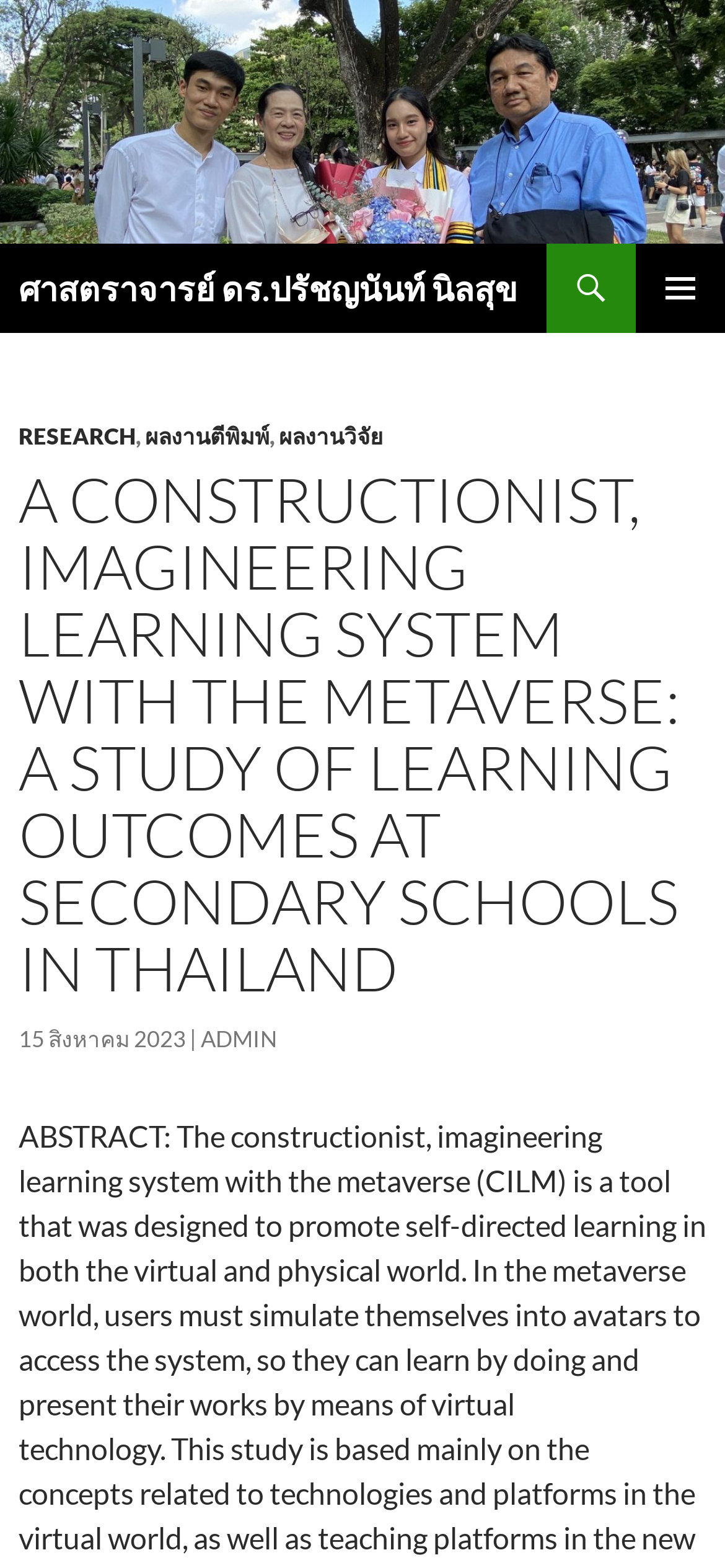Offer a comprehensive description of the webpage’s content and structure.

This webpage appears to be a research paper or academic article about a constructionist, imagineering learning system with the metaverse, specifically focusing on learning outcomes at secondary schools in Thailand. 

At the top of the page, there is a profile section with a link and an image of the author, ศาสตราจารย์ ดร.ปรัชญนันท์ นิลสุข, who is a professor. 

Below the profile section, there are three main navigation links: "ค้นหา" (search), "เมนูหลัก" (main menu), and "ข้ามไปยังเนื้อหา" (skip to content). 

The main content area is divided into two sections. The first section has a header with links to "RESEARCH", "ผลงานตีพิมพ์" (published works), and "ผลงานวิจัย" (research works). 

The second section has a heading that repeats the title of the research paper, followed by the publication date, "15 สิงหาคม 2023", and a link to the author's profile, "ADMIN". 

Below the heading, there is an abstract that summarizes the research paper, describing the constructionist, imagineering learning system with the metaverse and its application in promoting self-directed learning.